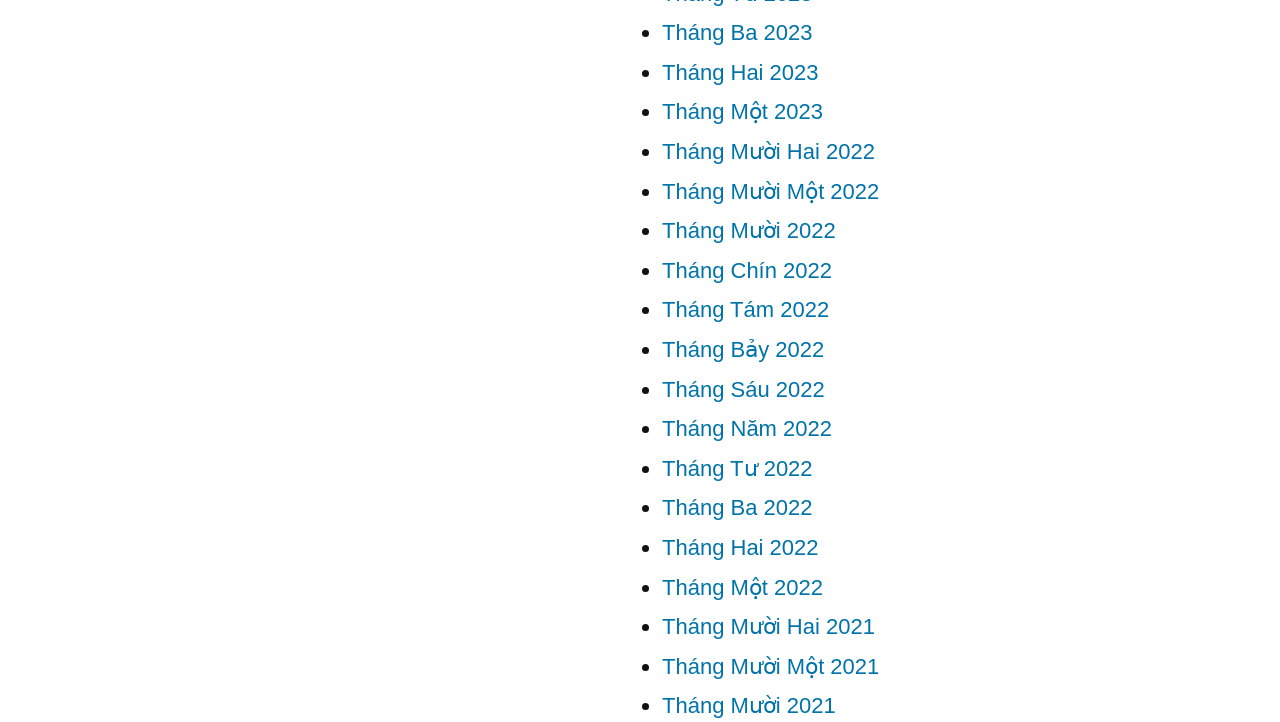Please indicate the bounding box coordinates of the element's region to be clicked to achieve the instruction: "View Tháng Ba 2023". Provide the coordinates as four float numbers between 0 and 1, i.e., [left, top, right, bottom].

[0.517, 0.028, 0.635, 0.063]